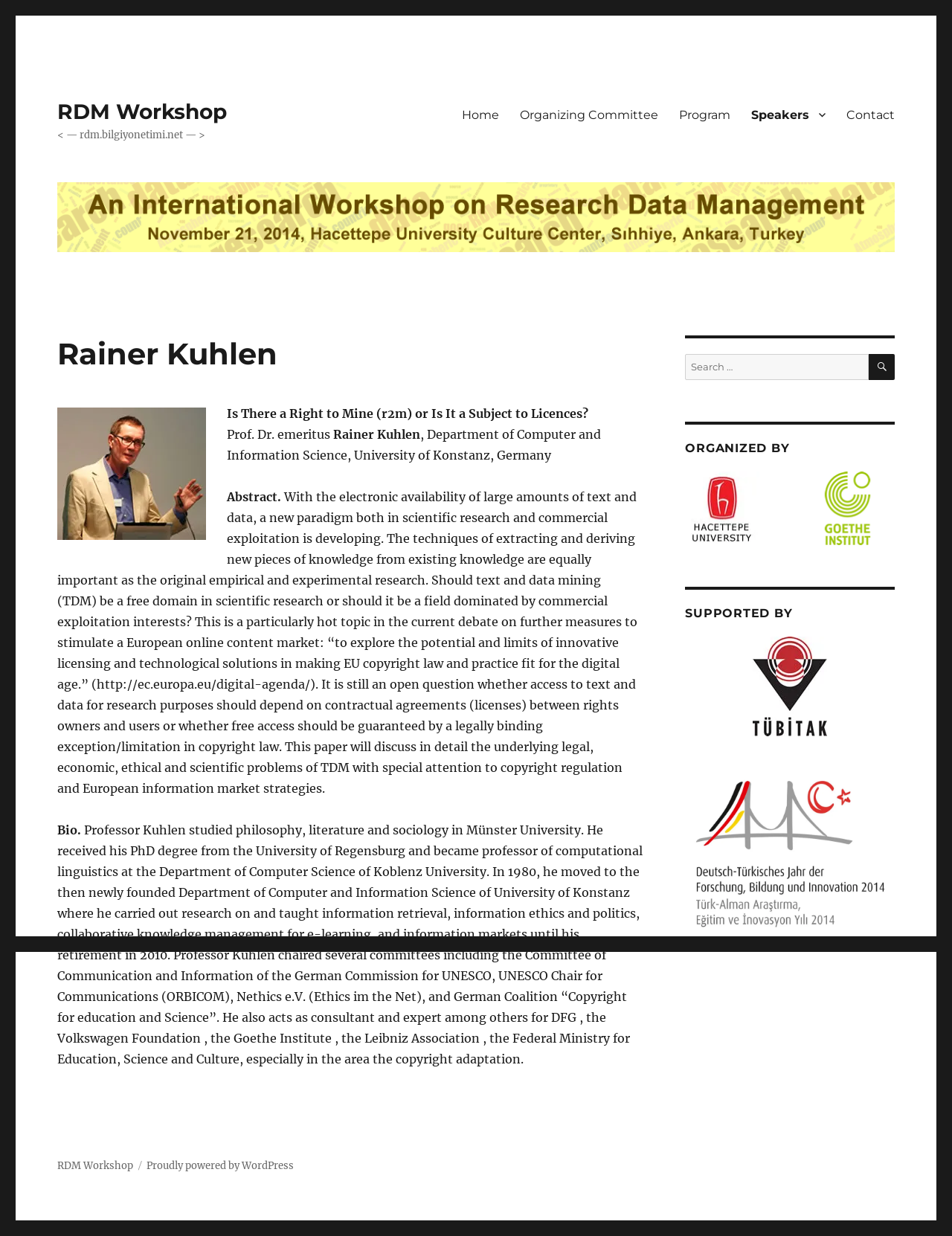Provide an in-depth description of the elements and layout of the webpage.

This webpage is about a workshop presentation by Prof. Dr. emeritus Rainer Kuhlen, titled "Is There a Right to Mine (r2m) or Is It a Subject to Licences?" The page is divided into several sections. At the top, there is a navigation menu with five links: "Home", "Organizing Committee", "Program", "Speakers", and "Contact". Below the navigation menu, there is a large header section with the title of the presentation and the author's name.

The main content section is divided into two parts. The first part contains the abstract of the presentation, which discusses the importance of text and data mining in scientific research and commercial exploitation. The abstract also raises questions about whether access to text and data for research purposes should depend on contractual agreements or be guaranteed by a legally binding exception in copyright law.

The second part of the main content section contains a biography of Prof. Dr. emeritus Rainer Kuhlen, which lists his academic background, research interests, and professional experience.

On the right side of the page, there is a complementary section with a search box and three sections labeled "ORGANIZED BY", "SUPPORTED BY", and "Proudly powered by WordPress". The "ORGANIZED BY" and "SUPPORTED BY" sections contain links with images, which are likely logos of organizations.

At the very bottom of the page, there is a footer section with two links: "RDM Workshop" and "Proudly powered by WordPress".